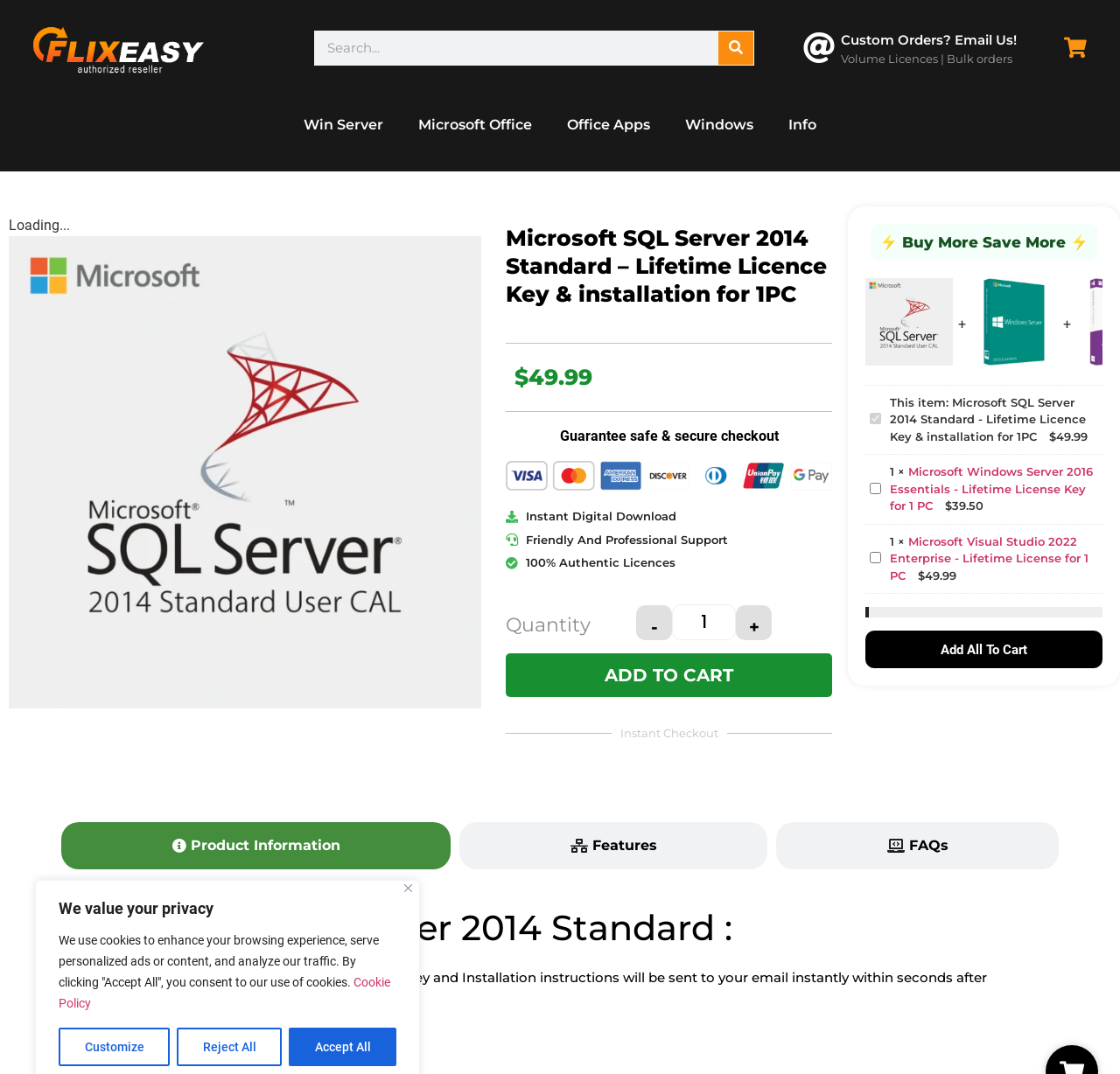What is the support type offered for Microsoft SQL Server 2014 Standard?
Please answer the question with a detailed response using the information from the screenshot.

The support type offered for Microsoft SQL Server 2014 Standard can be found on the webpage by looking at the product information section, where it is listed as 'Friendly And Professional Support'.